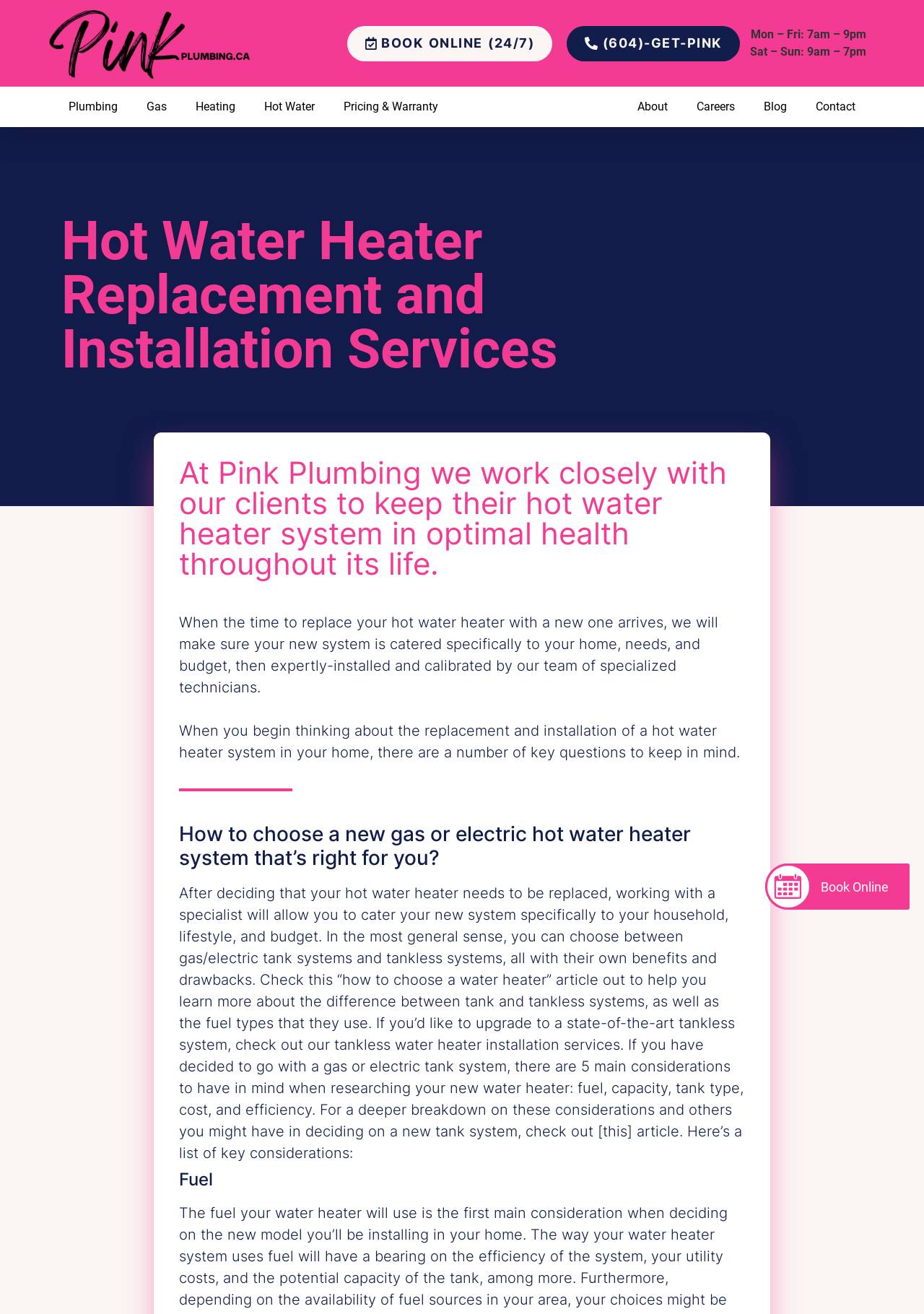Kindly determine the bounding box coordinates for the clickable area to achieve the given instruction: "Read about hot water heater replacement and installation".

[0.066, 0.163, 0.764, 0.286]